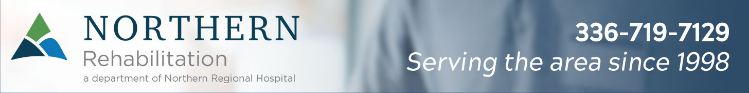What is the contact number?
Please elaborate on the answer to the question with detailed information.

The contact number is included on the banner, inviting viewers to reach out for services, and it is '336-719-7129'.